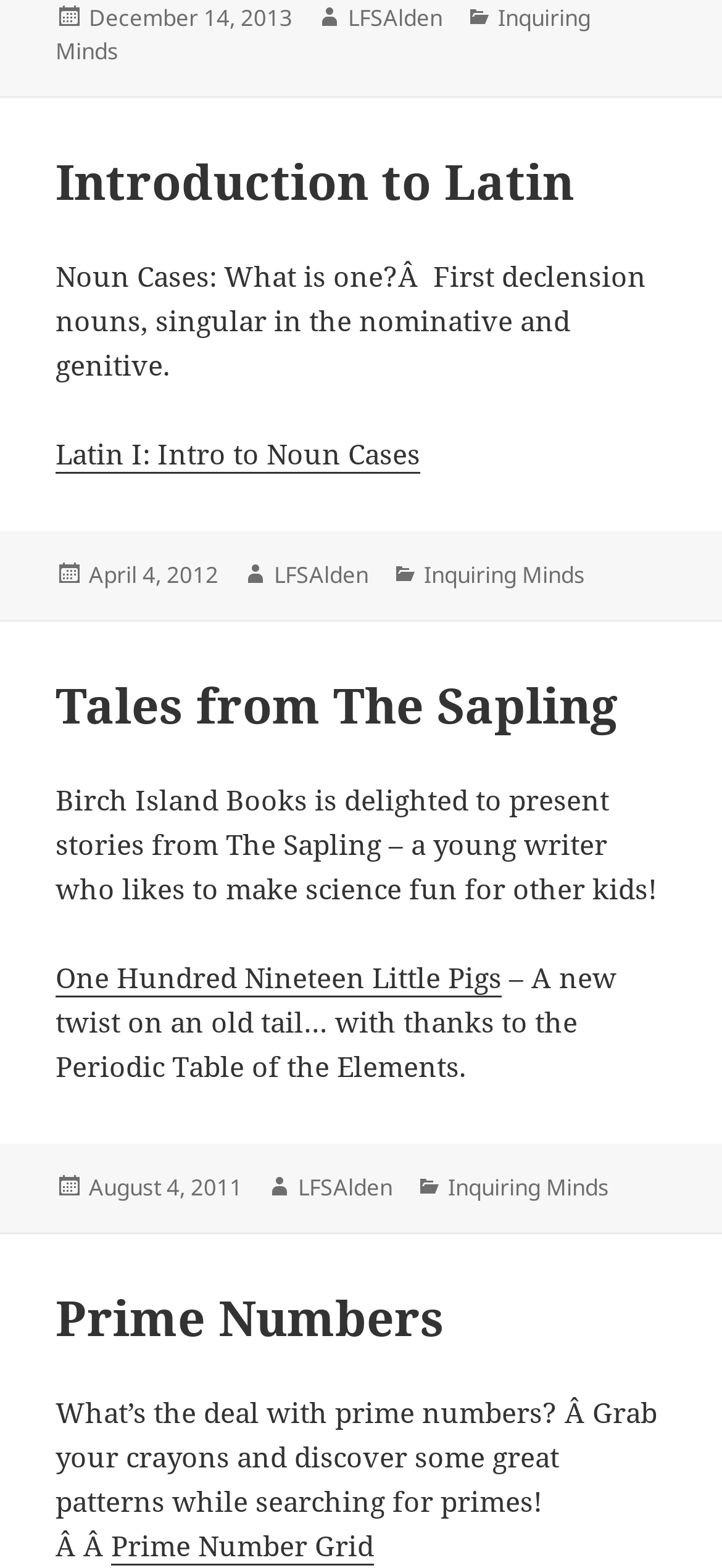What is the topic of the first link in the third article?
Please use the image to provide a one-word or short phrase answer.

Prime Numbers